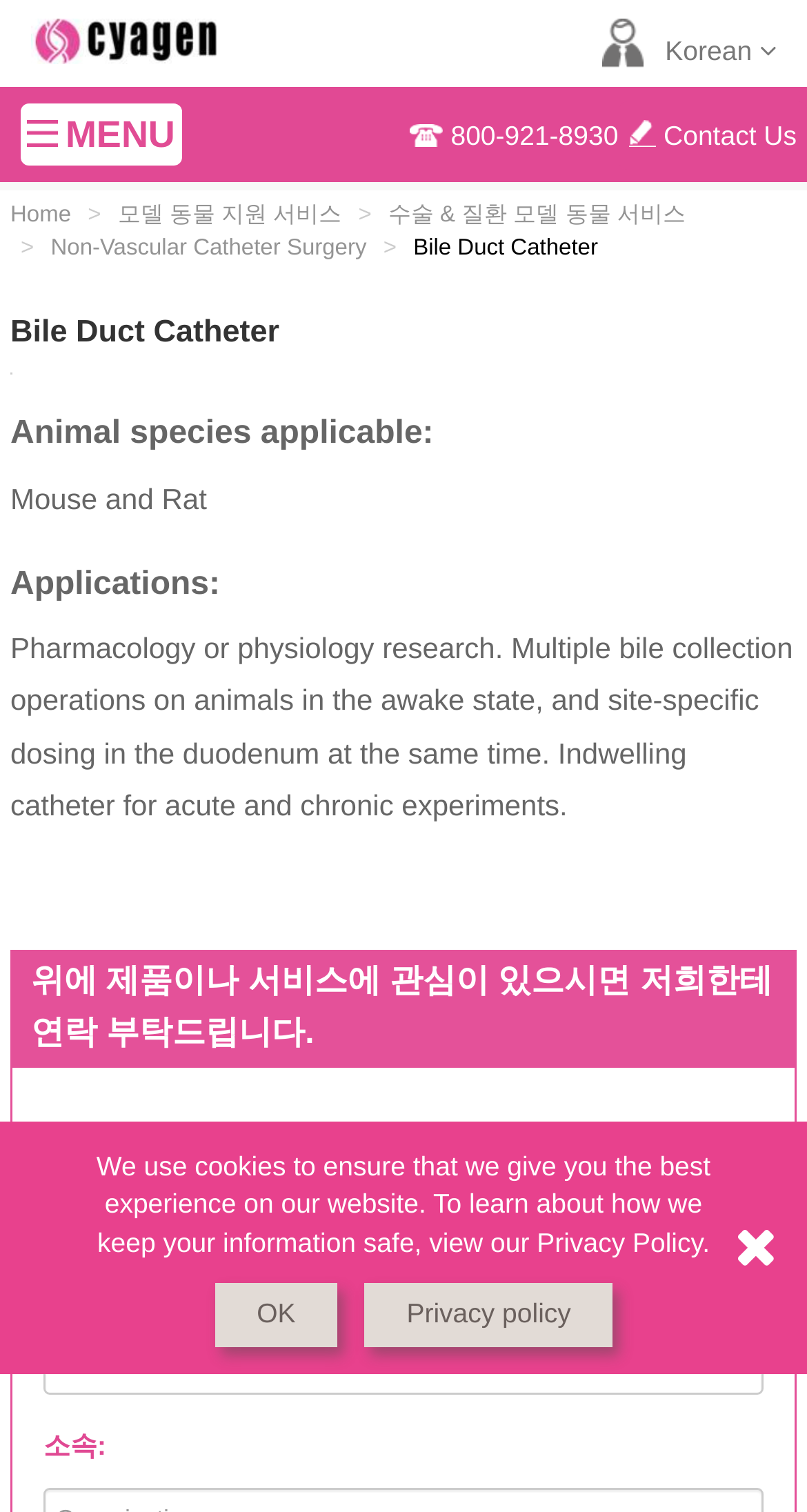What is the purpose of the bile duct catheter?
With the help of the image, please provide a detailed response to the question.

I found the purpose of the bile duct catheter by reading the StaticText element with the text 'Pharmacology or physiology research. Multiple bile collection operations on animals in the awake state, and site-specific dosing in the duodenum at the same time. Indwelling catheter for acute and chronic experiments.' which is located under the heading 'Applications:'.